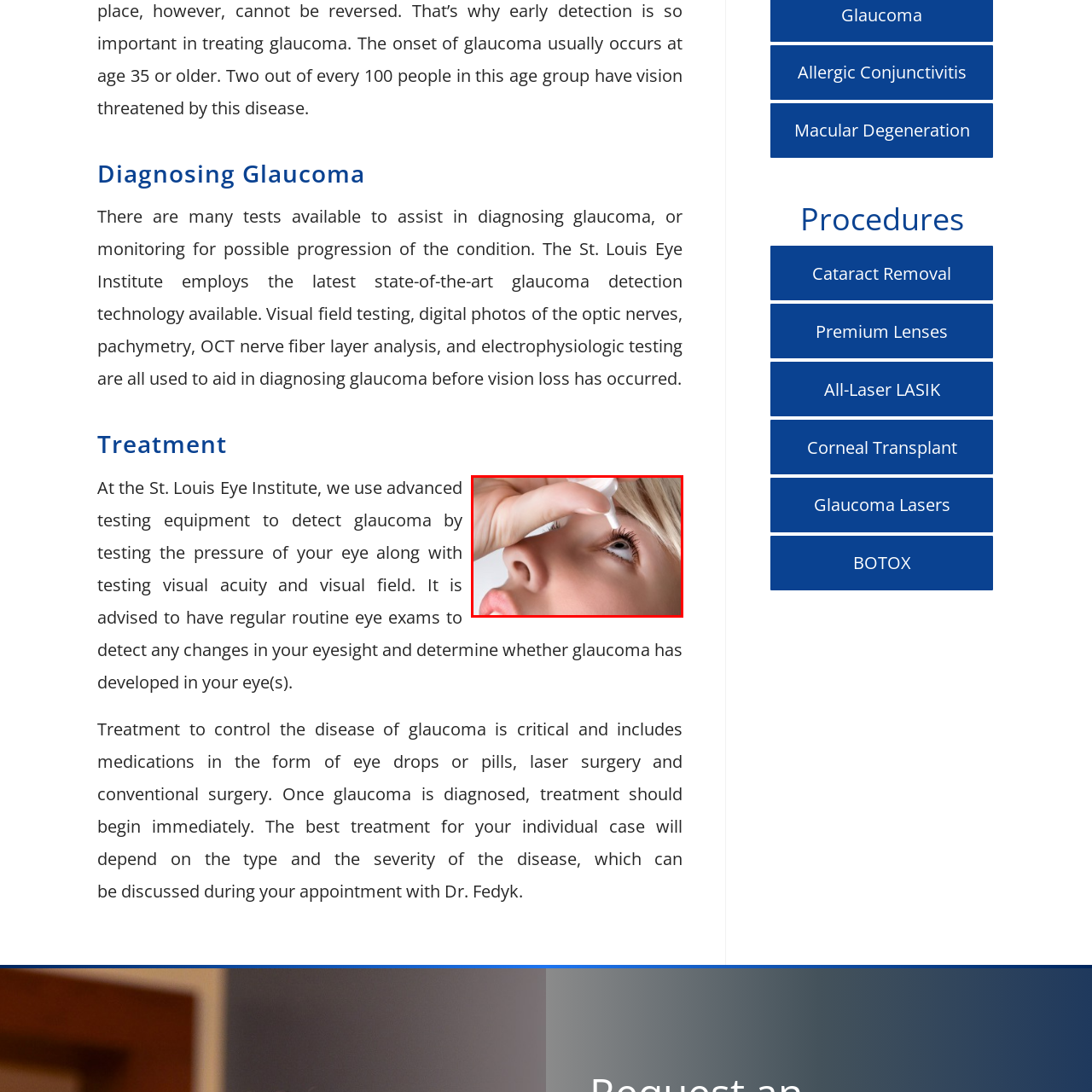Inspect the image bordered by the red bounding box and supply a comprehensive response to the upcoming question based on what you see in the image: Where can individuals receive advanced diagnostic technologies for eye conditions?

The St. Louis Eye Institute is a facility that employs advanced diagnostic technologies to monitor and address eye conditions effectively. This suggests that individuals can receive comprehensive eye care and treatment for conditions like glaucoma at this institute.